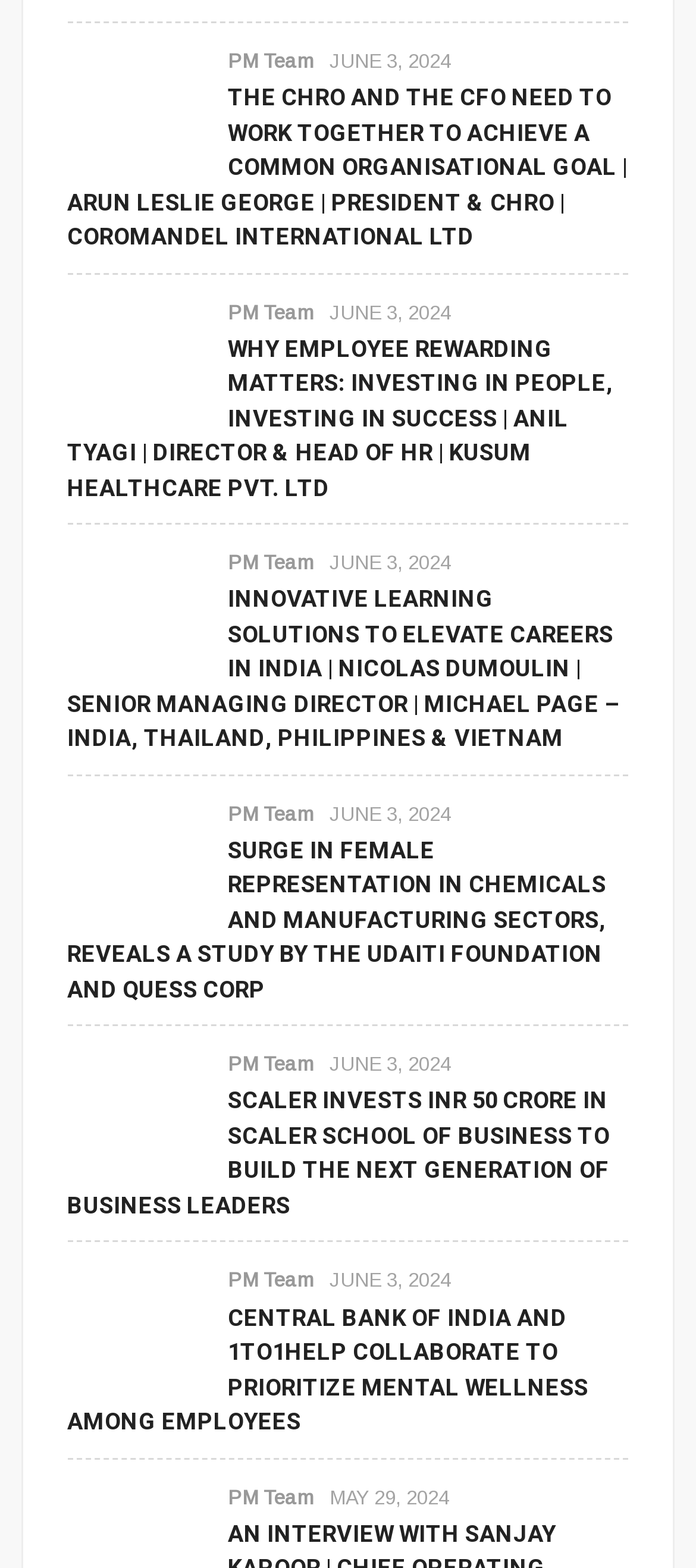Find the bounding box coordinates of the clickable element required to execute the following instruction: "Click on the 'WHY EMPLOYEE REWARDING MATTERS: INVESTING IN PEOPLE, INVESTING IN SUCCESS | ANIL TYAGI | DIRECTOR & HEAD OF HR | KUSUM HEALTHCARE PVT. LTD' link". Provide the coordinates as four float numbers between 0 and 1, i.e., [left, top, right, bottom].

[0.097, 0.211, 0.903, 0.322]